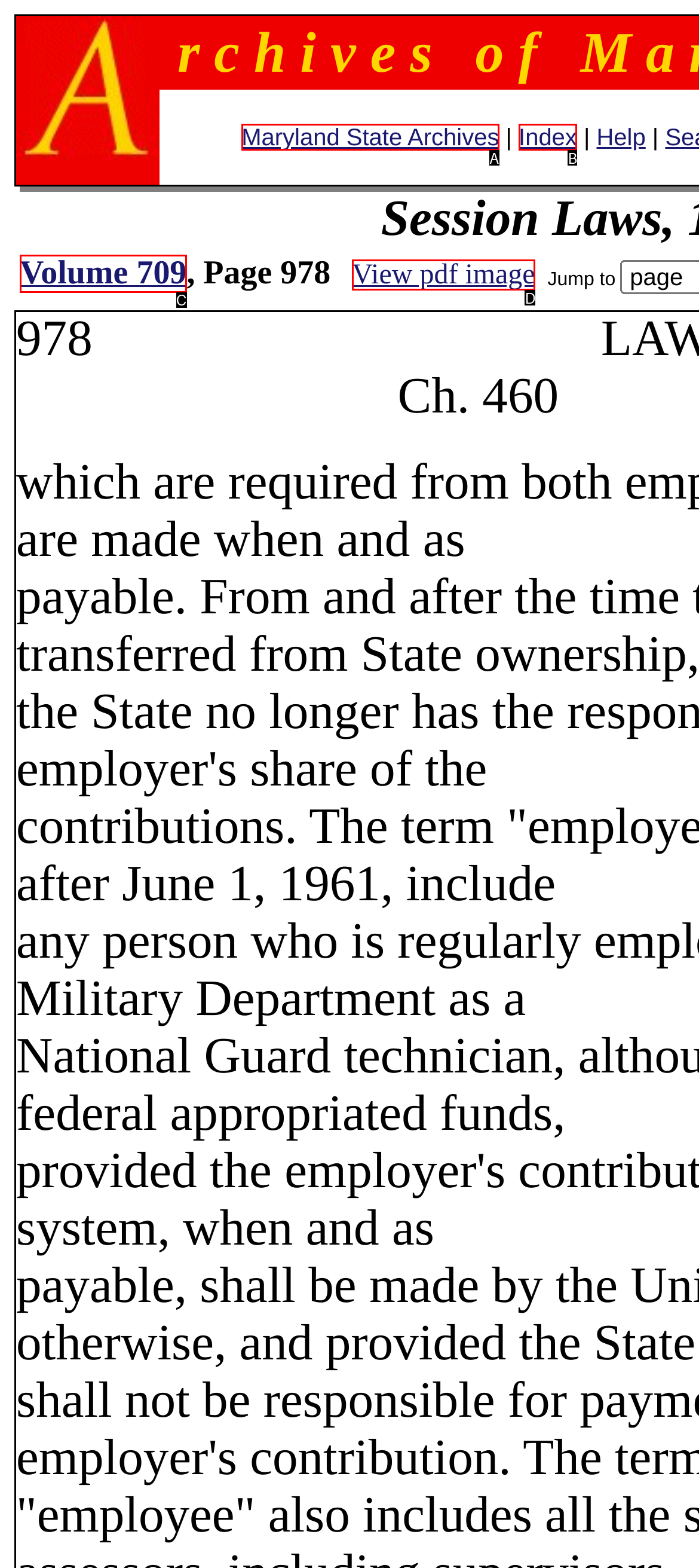Choose the HTML element that corresponds to the description: alt="Print this page"
Provide the answer by selecting the letter from the given choices.

None